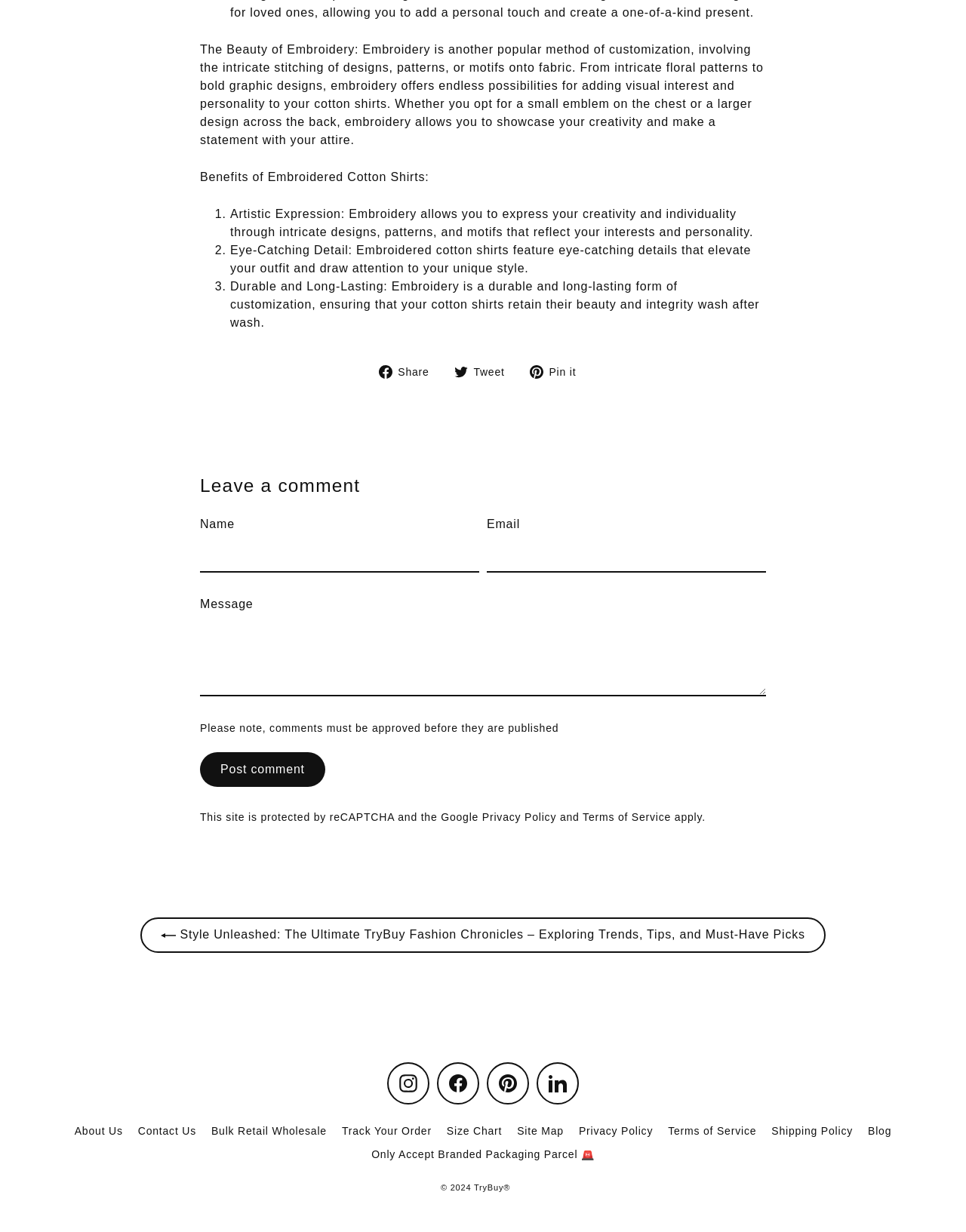What social media platforms are linked on the webpage?
From the image, provide a succinct answer in one word or a short phrase.

Facebook, Instagram, Pinterest, LinkedIn